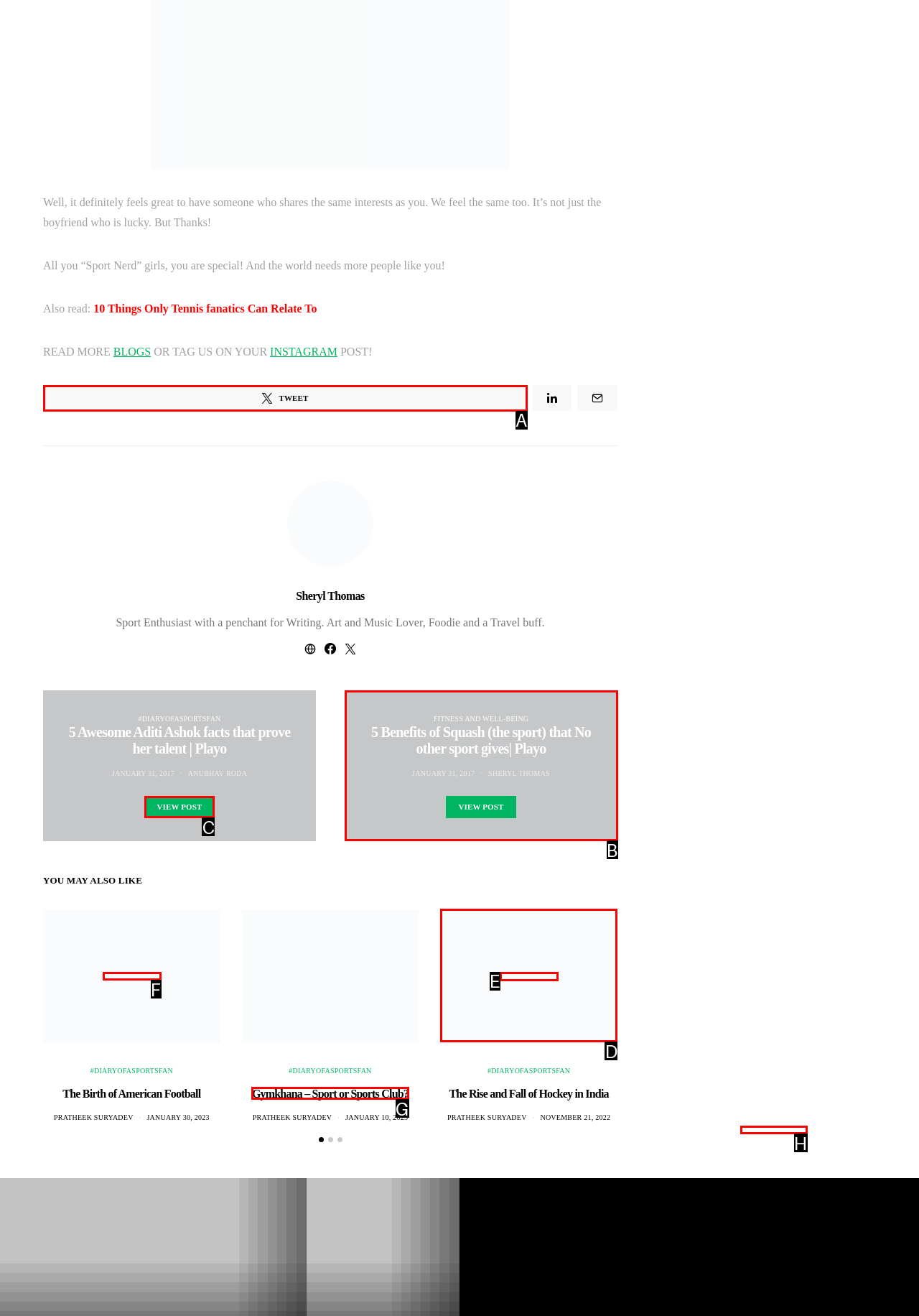Point out which HTML element you should click to fulfill the task: Click on the 'Blog' link.
Provide the option's letter from the given choices.

None